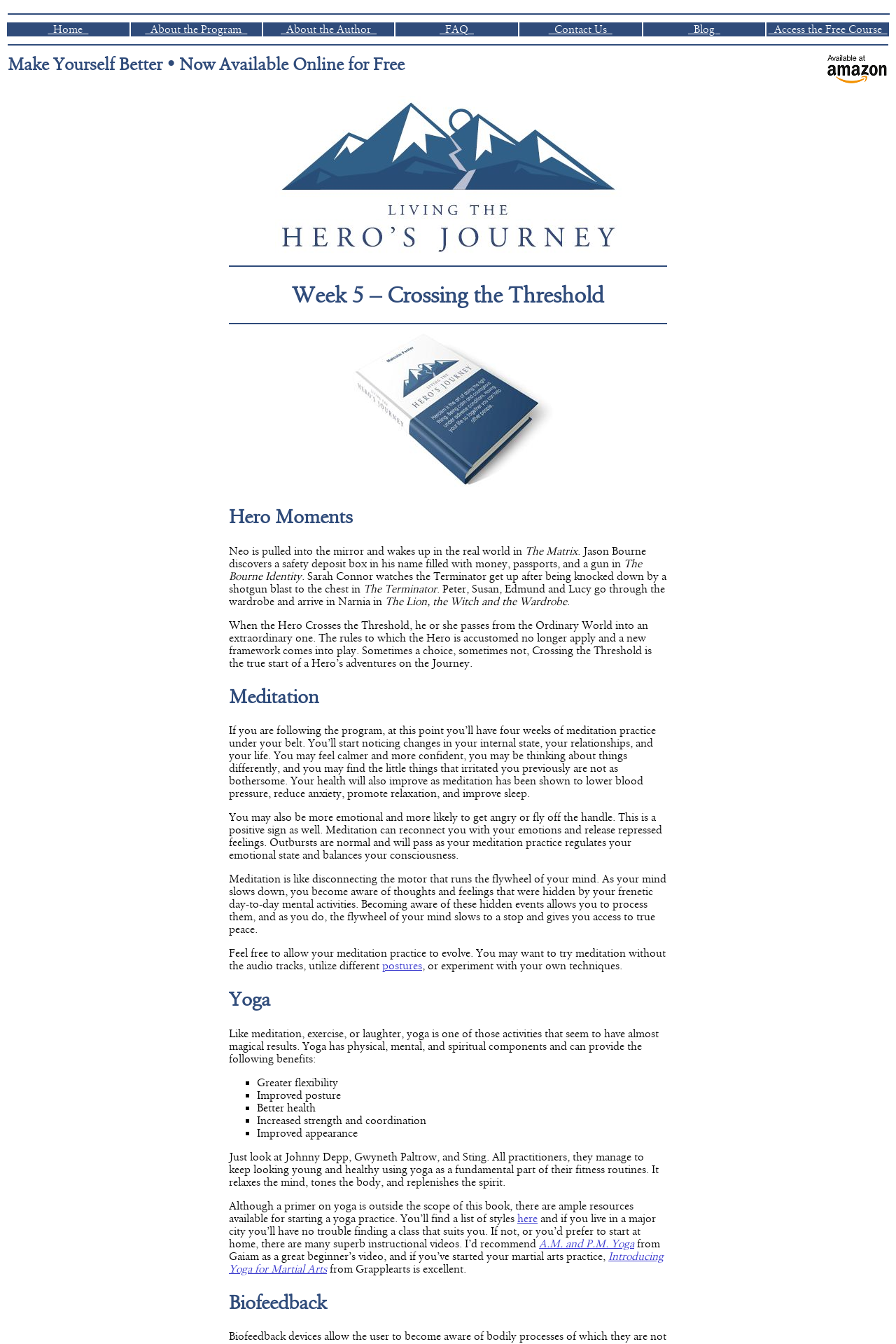Please identify the bounding box coordinates of the clickable element to fulfill the following instruction: "Get in touch with the academy". The coordinates should be four float numbers between 0 and 1, i.e., [left, top, right, bottom].

None